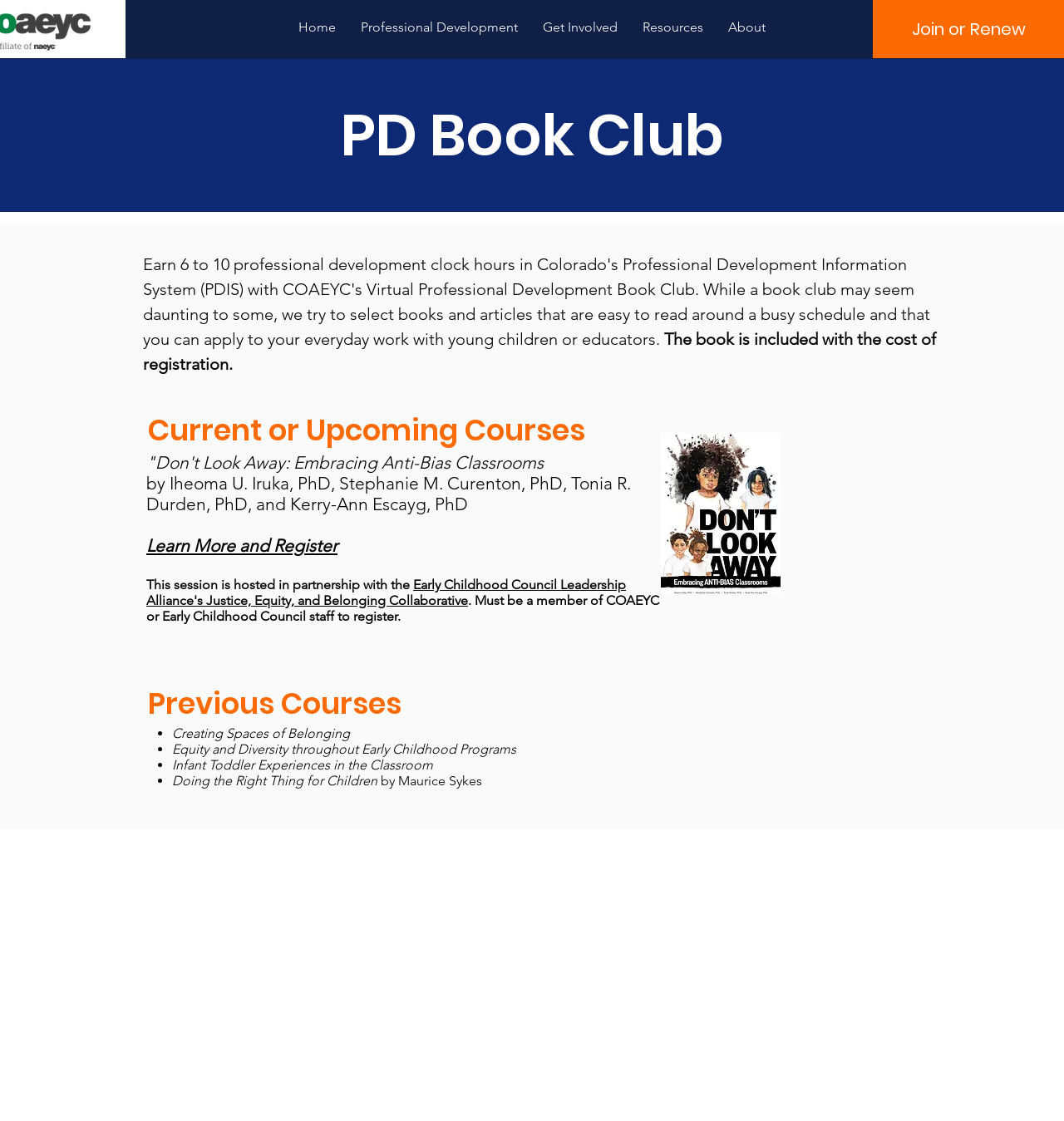Find the bounding box coordinates for the area that must be clicked to perform this action: "Click Join or Renew".

[0.82, 0.0, 1.0, 0.052]